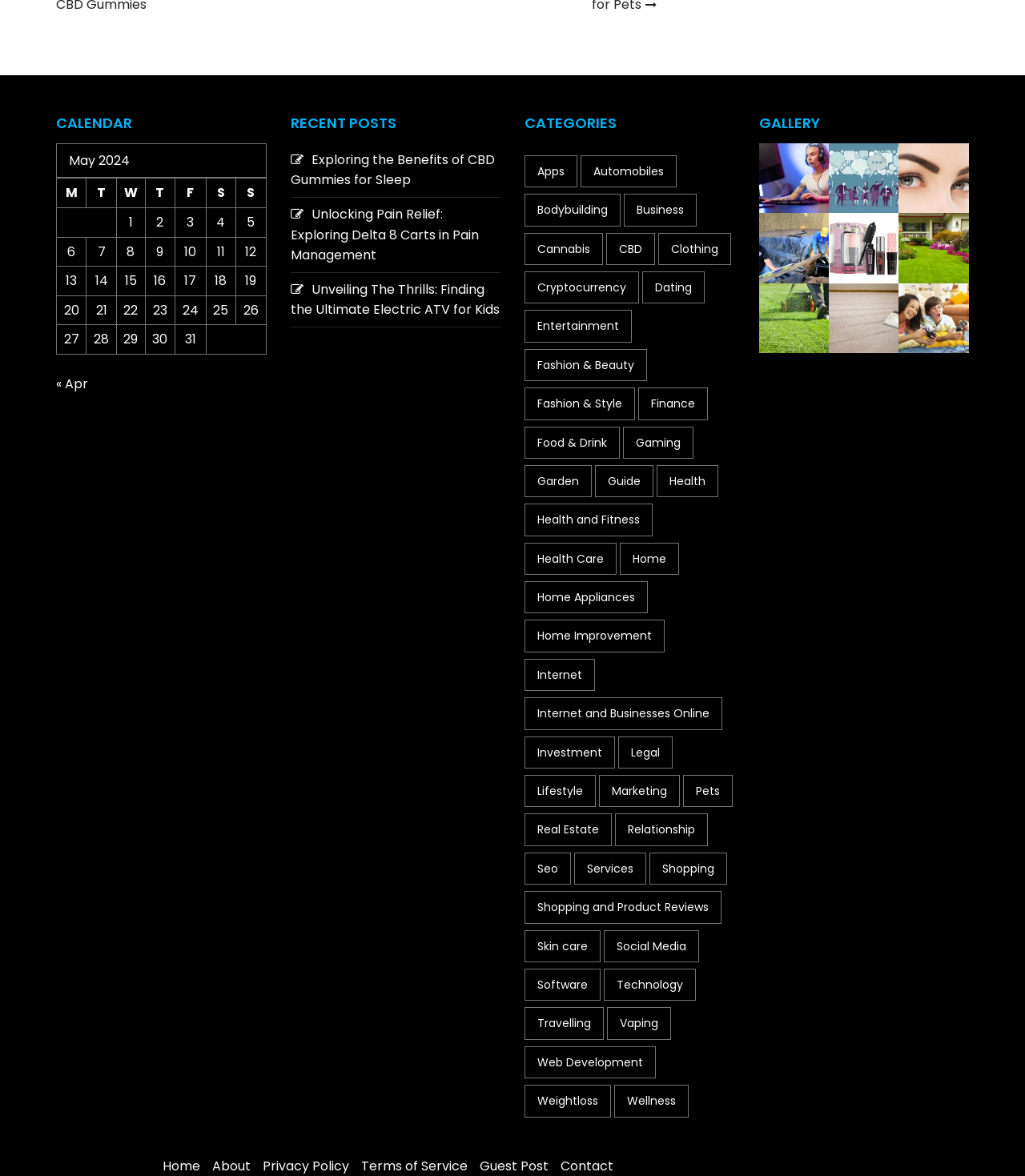Locate the bounding box coordinates of the area that needs to be clicked to fulfill the following instruction: "View categories". The coordinates should be in the format of four float numbers between 0 and 1, namely [left, top, right, bottom].

[0.512, 0.098, 0.717, 0.111]